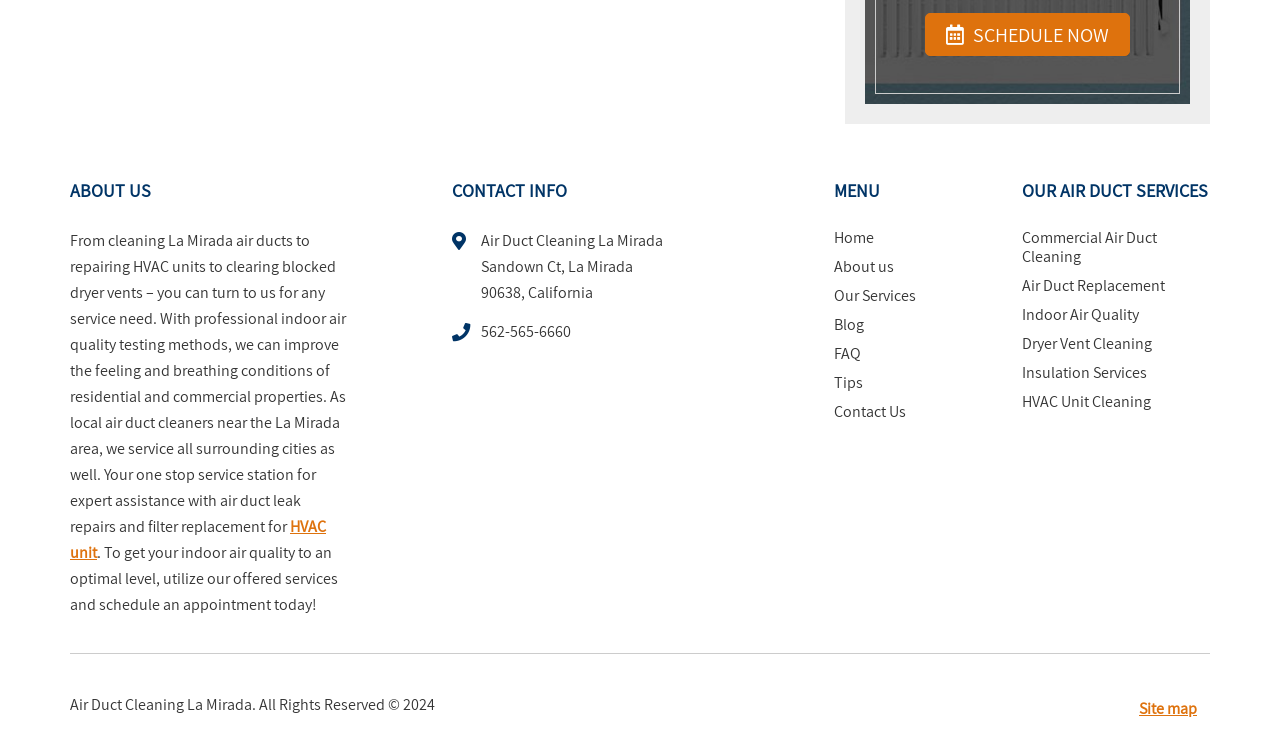Identify the bounding box coordinates necessary to click and complete the given instruction: "Schedule an appointment".

[0.723, 0.017, 0.883, 0.075]